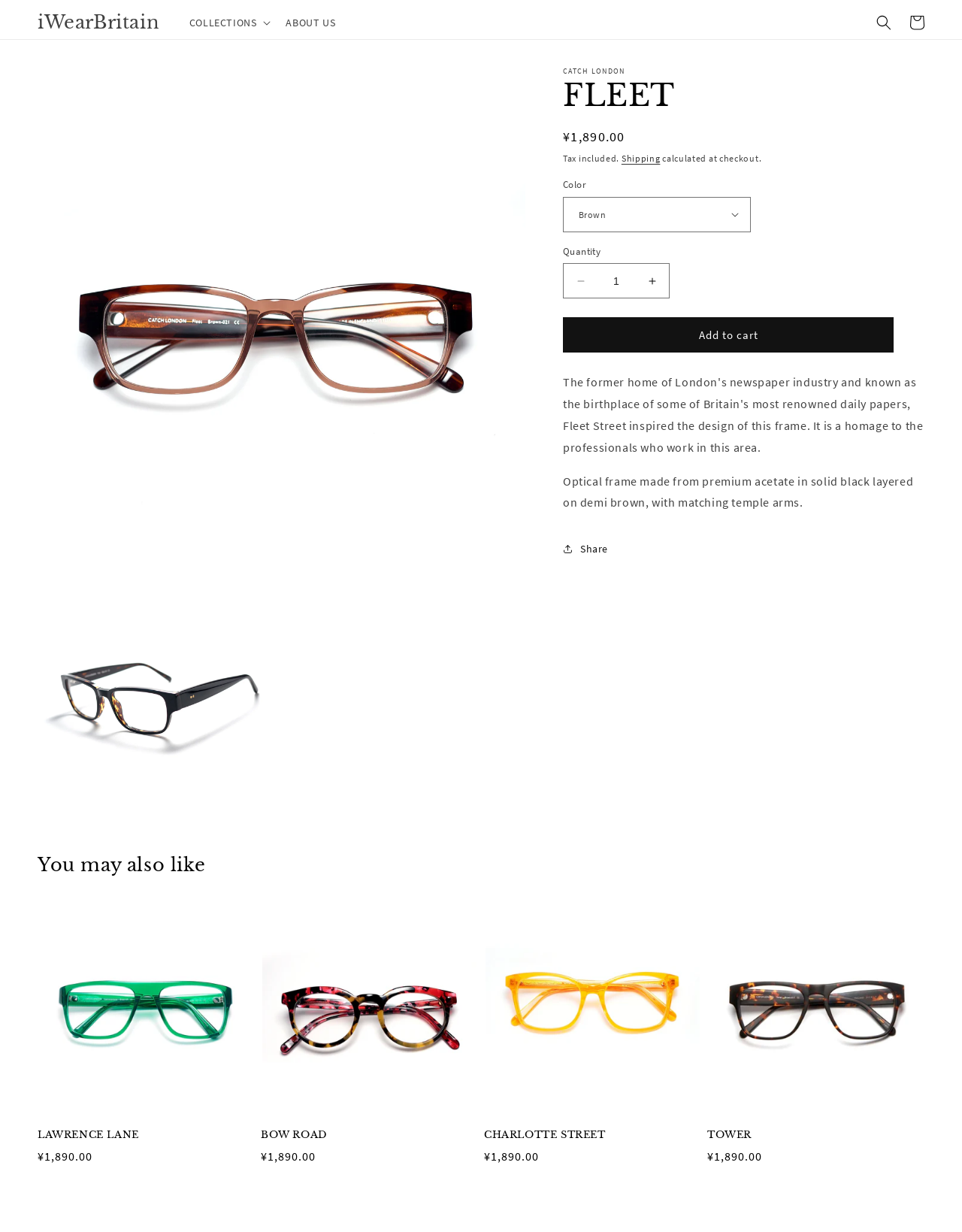Given the webpage screenshot and the description, determine the bounding box coordinates (top-left x, top-left y, bottom-right x, bottom-right y) that define the location of the UI element matching this description: TOWER

[0.735, 0.916, 0.961, 0.927]